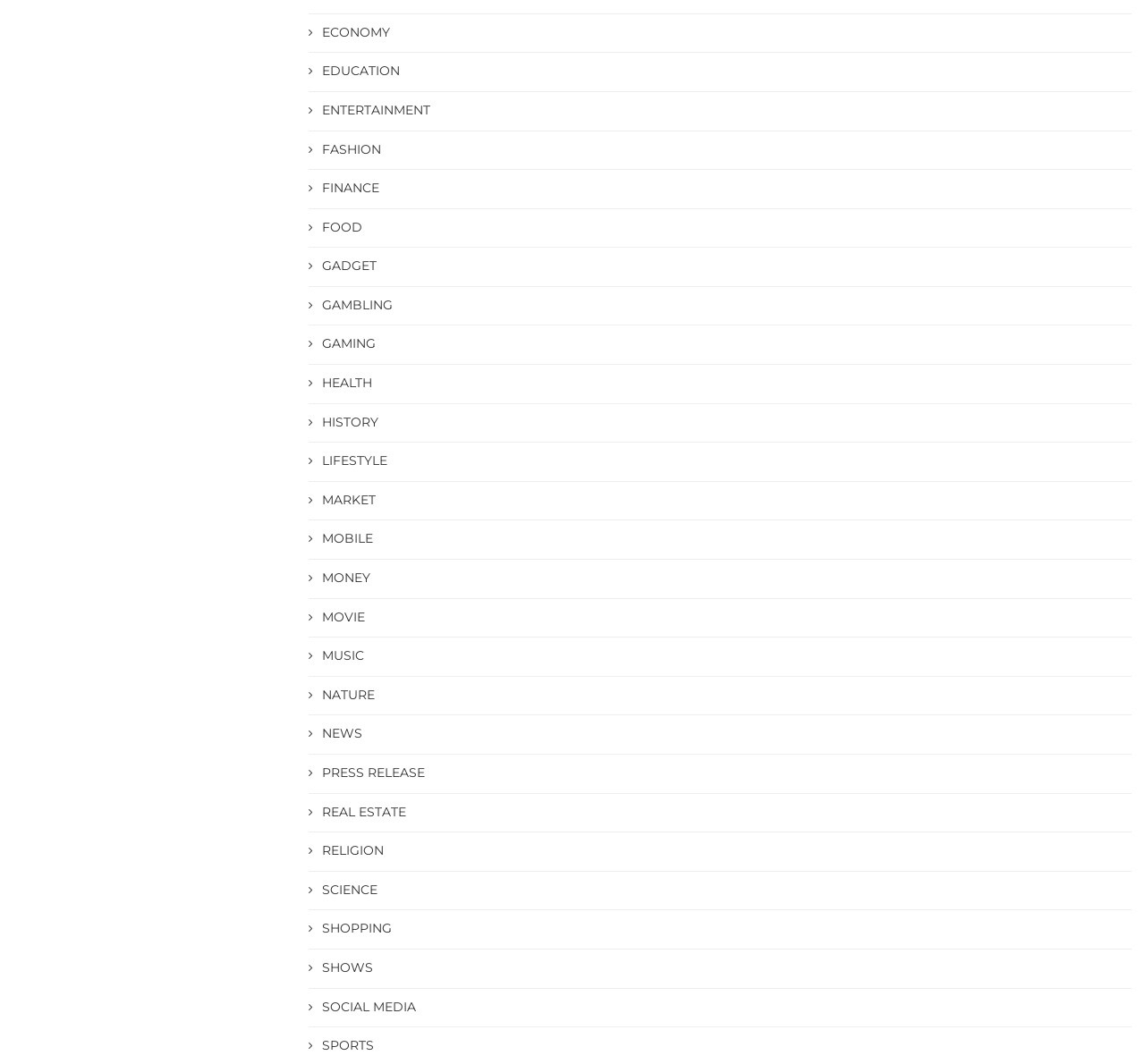How many categories are available?
Based on the image, answer the question with as much detail as possible.

I counted the number of links starting from 'ECONOMY' to 'SPORTS' and found 27 categories.